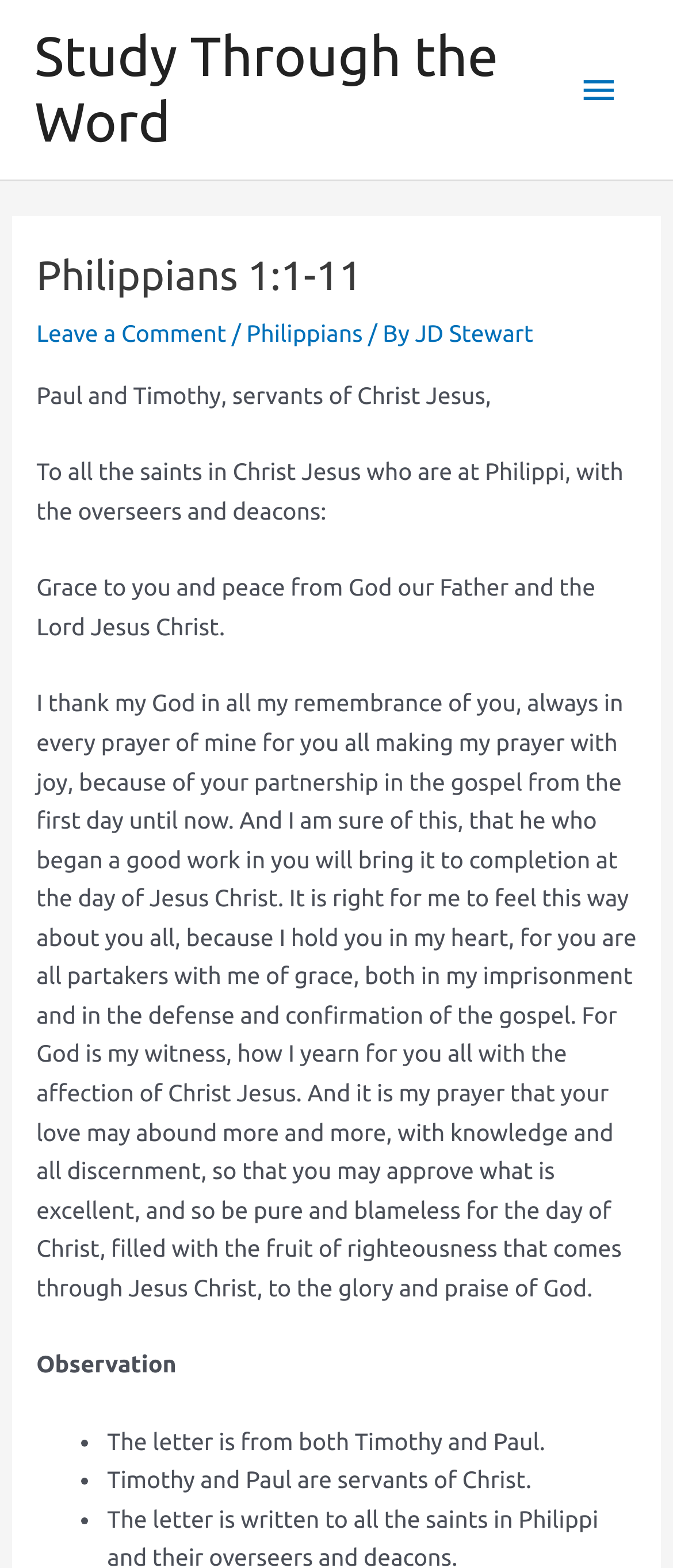For the following element description, predict the bounding box coordinates in the format (top-left x, top-left y, bottom-right x, bottom-right y). All values should be floating point numbers between 0 and 1. Description: Philippians

[0.366, 0.204, 0.539, 0.222]